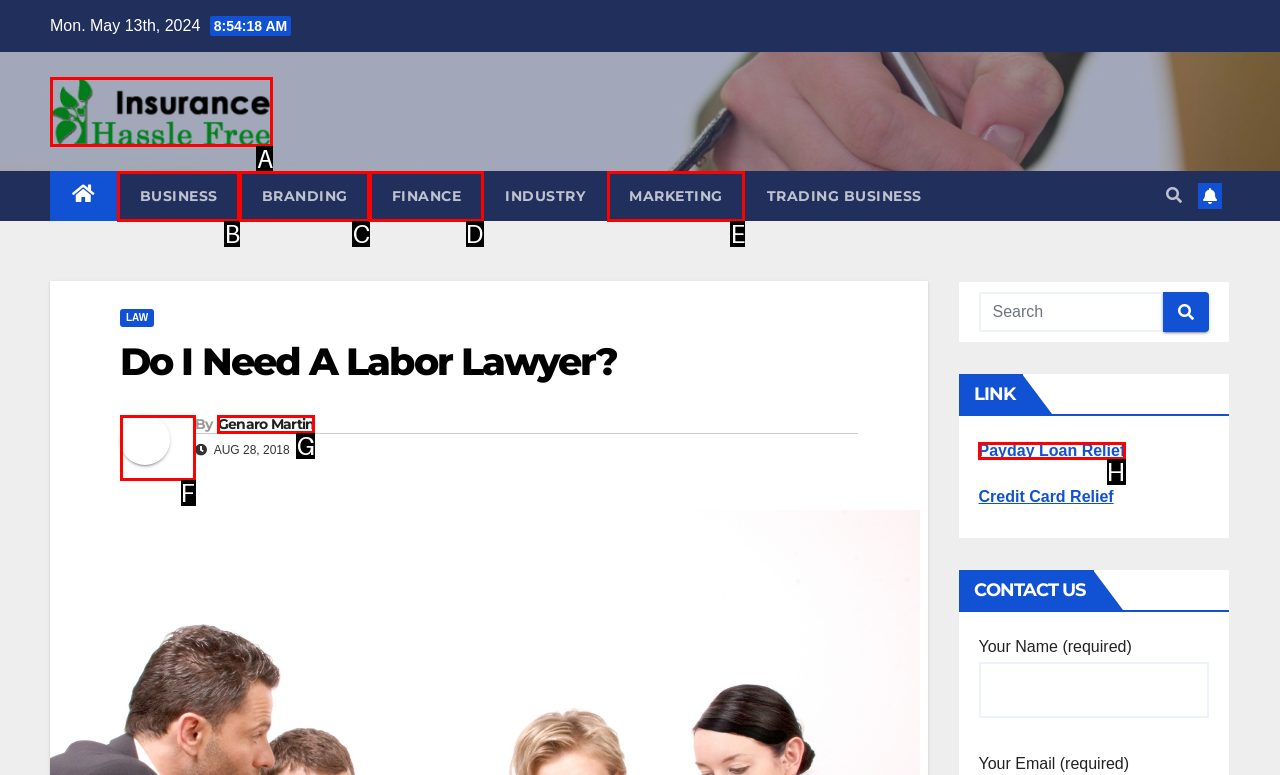Given the description: alt="Insurance Hassle Free", identify the HTML element that fits best. Respond with the letter of the correct option from the choices.

A